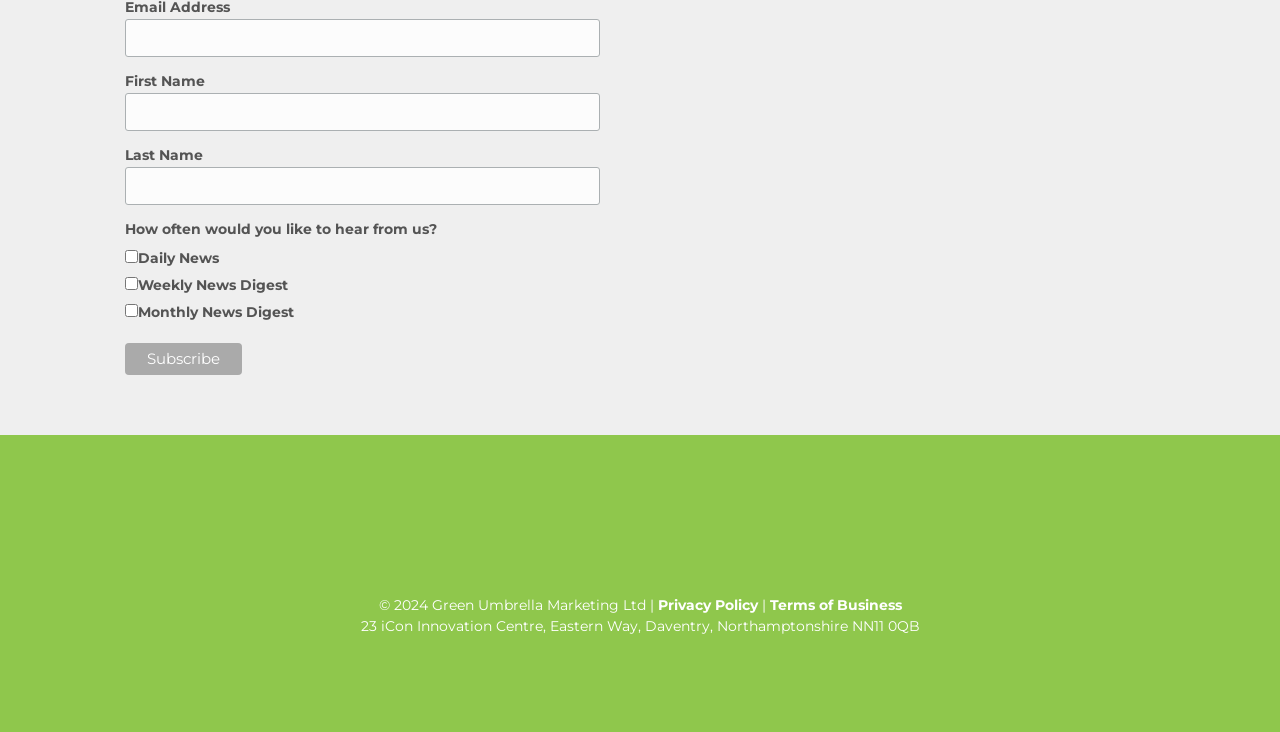How many types of news can users choose to receive?
Please describe in detail the information shown in the image to answer the question.

The webpage has a section that asks 'How often would you like to hear from us?' and provides three checkboxes for different types of news: Daily News, Weekly News Digest, and Monthly News Digest.